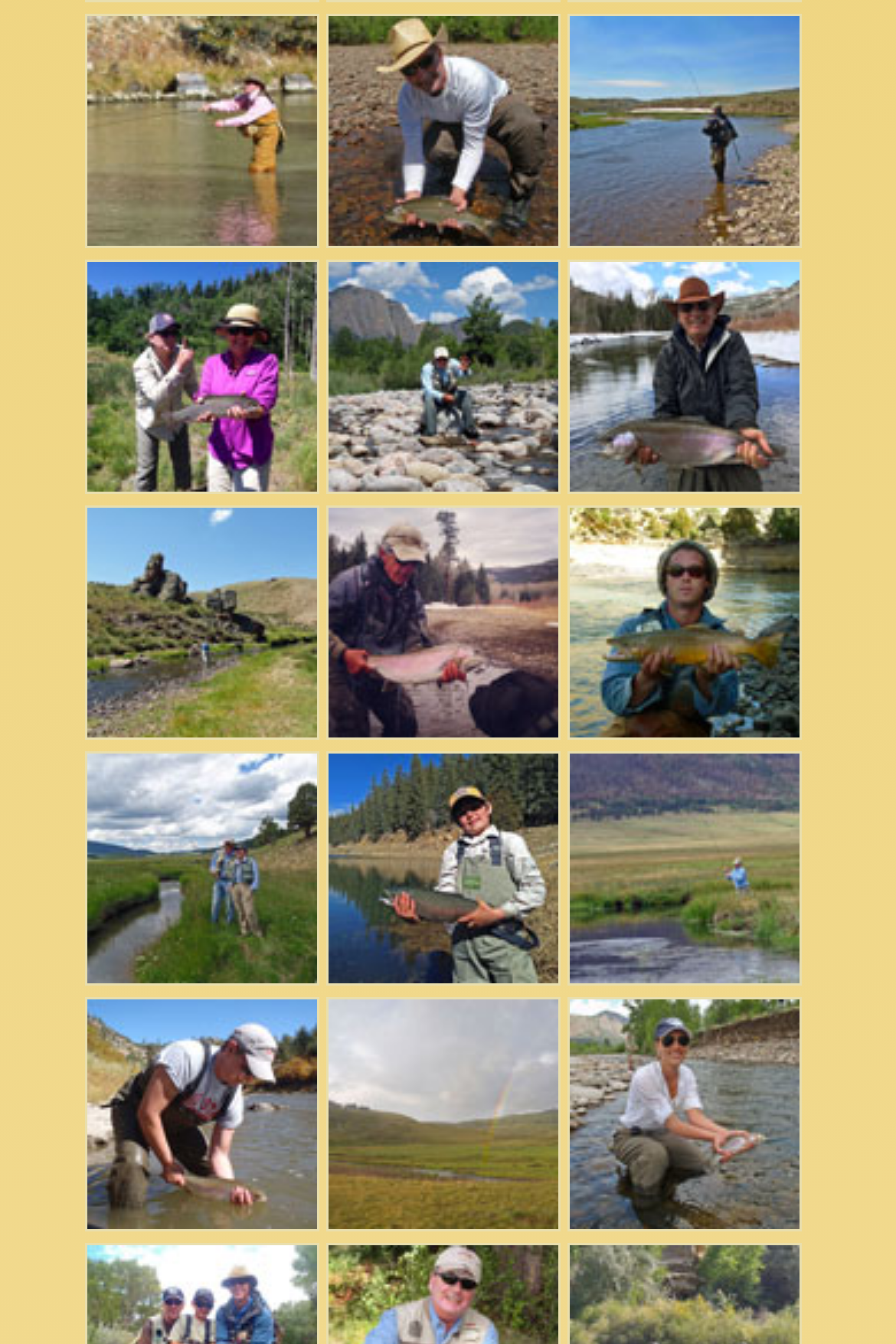What is the location of the 'Big Spring Rainbow Trout' image?
Based on the screenshot, provide your answer in one word or phrase.

Conejos River, Southern Colorado